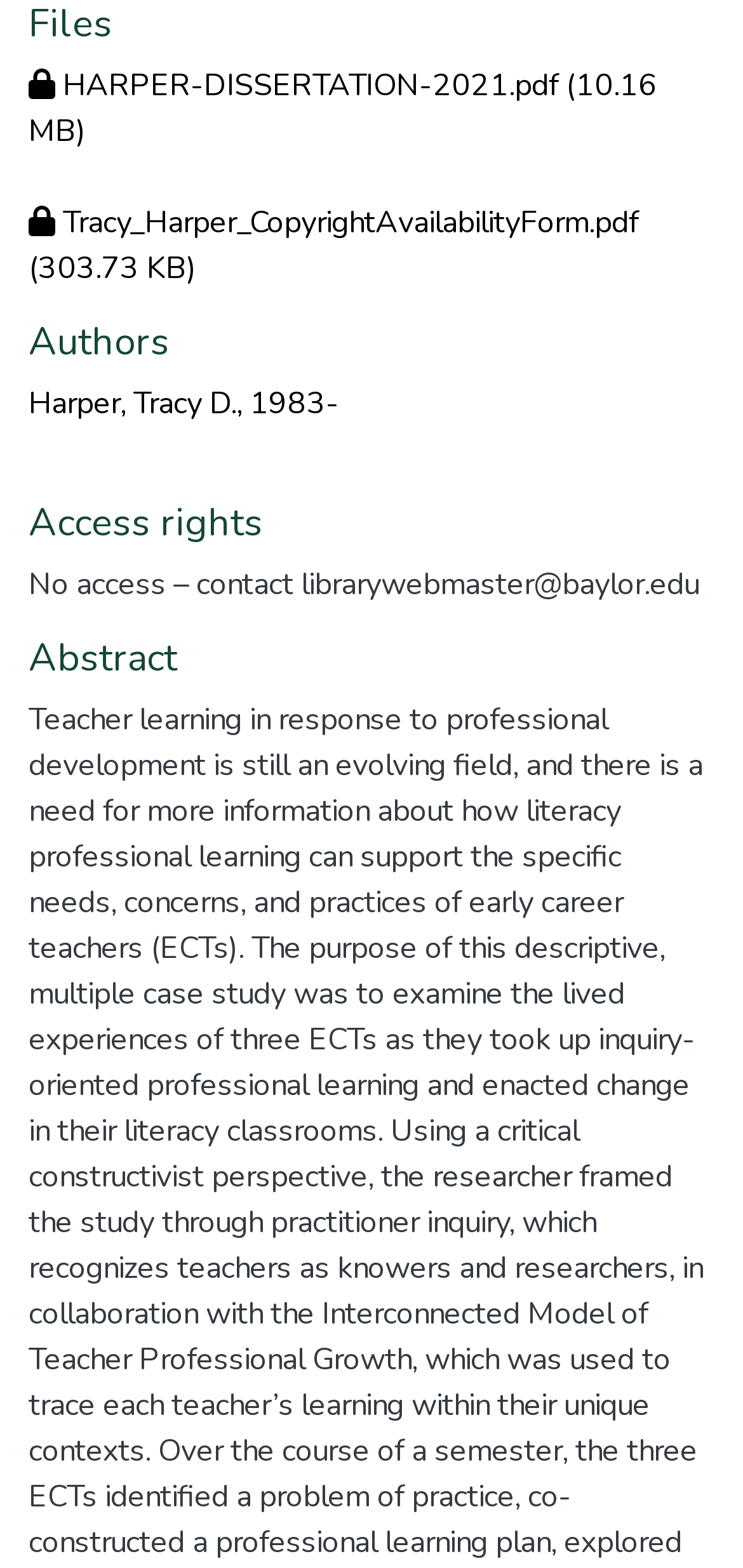Could you determine the bounding box coordinates of the clickable element to complete the instruction: "Click on ENTERTAINMENT AND MEDIA"? Provide the coordinates as four float numbers between 0 and 1, i.e., [left, top, right, bottom].

None